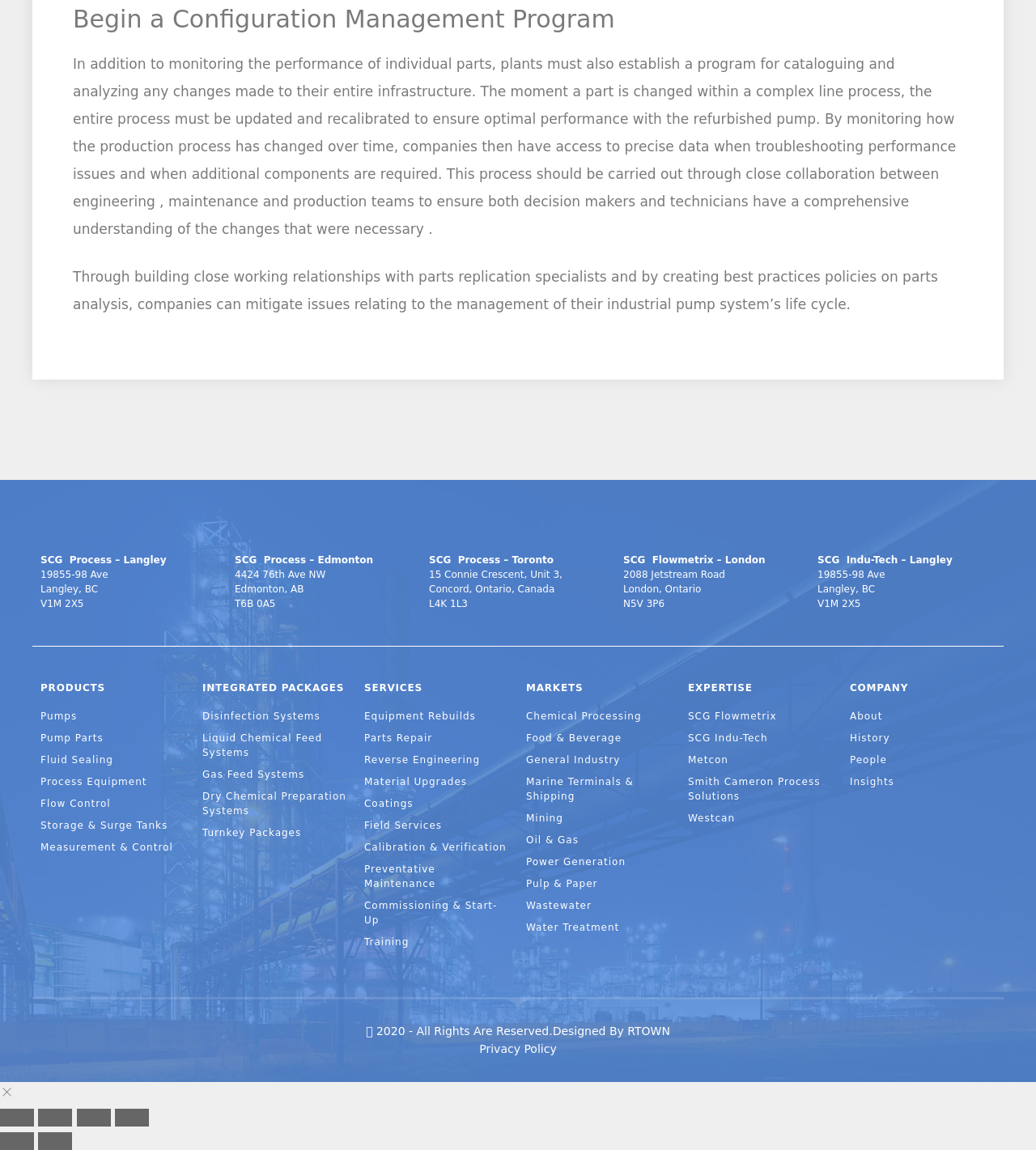Identify the bounding box coordinates of the element that should be clicked to fulfill this task: "Learn about Equipment Rebuilds". The coordinates should be provided as four float numbers between 0 and 1, i.e., [left, top, right, bottom].

[0.352, 0.616, 0.492, 0.629]